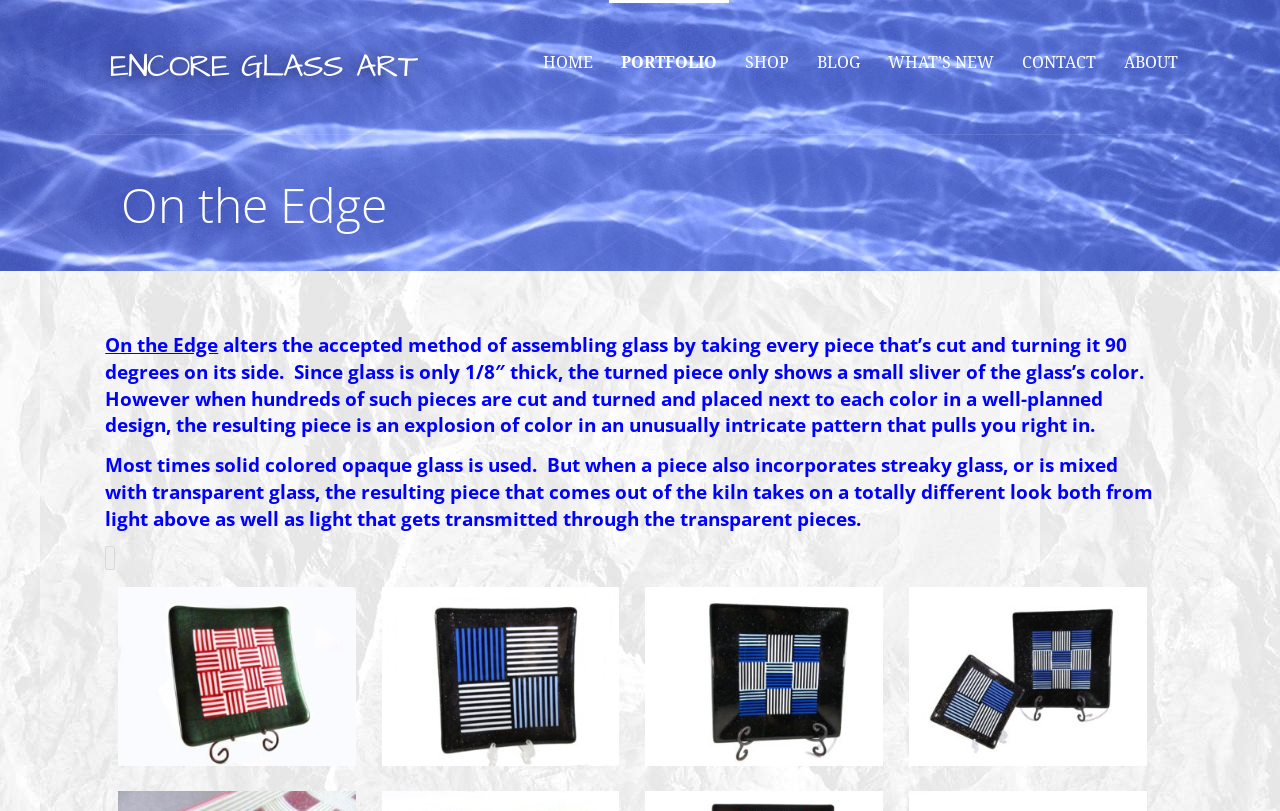Provide a one-word or brief phrase answer to the question:
How many paragraphs of text are there?

3